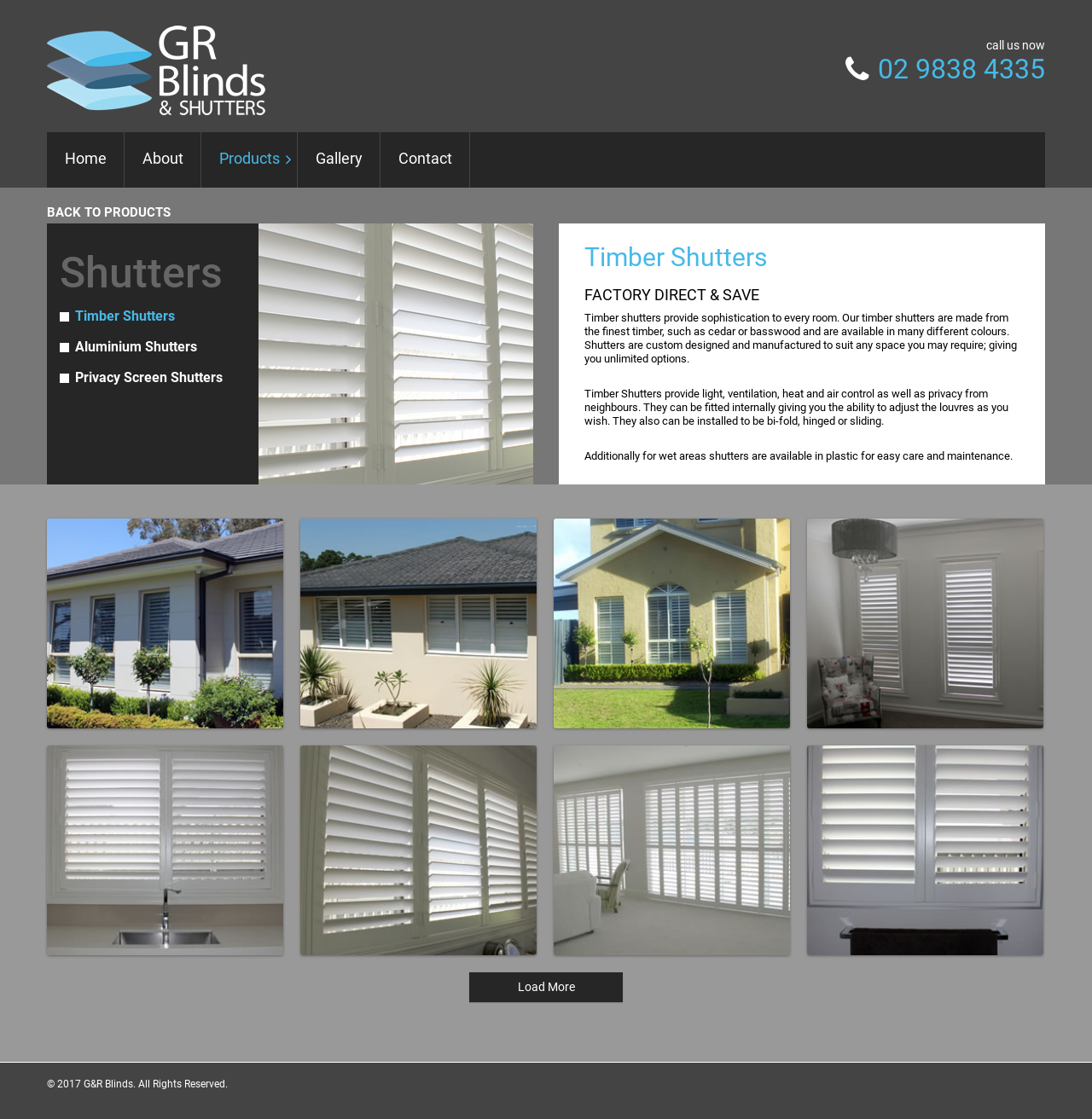Select the bounding box coordinates of the element I need to click to carry out the following instruction: "view 'Timber Shutters' products".

[0.069, 0.275, 0.16, 0.29]